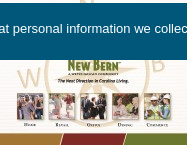What is the theme of the activities depicted in the banner?
We need a detailed and exhaustive answer to the question. Please elaborate.

The banner illustrates diverse individuals engaged in various activities, and the tagline 'The Next Direction in Coastal Living' reinforces the idea that the community is focused on promoting a quality lifestyle in a coastal setting.